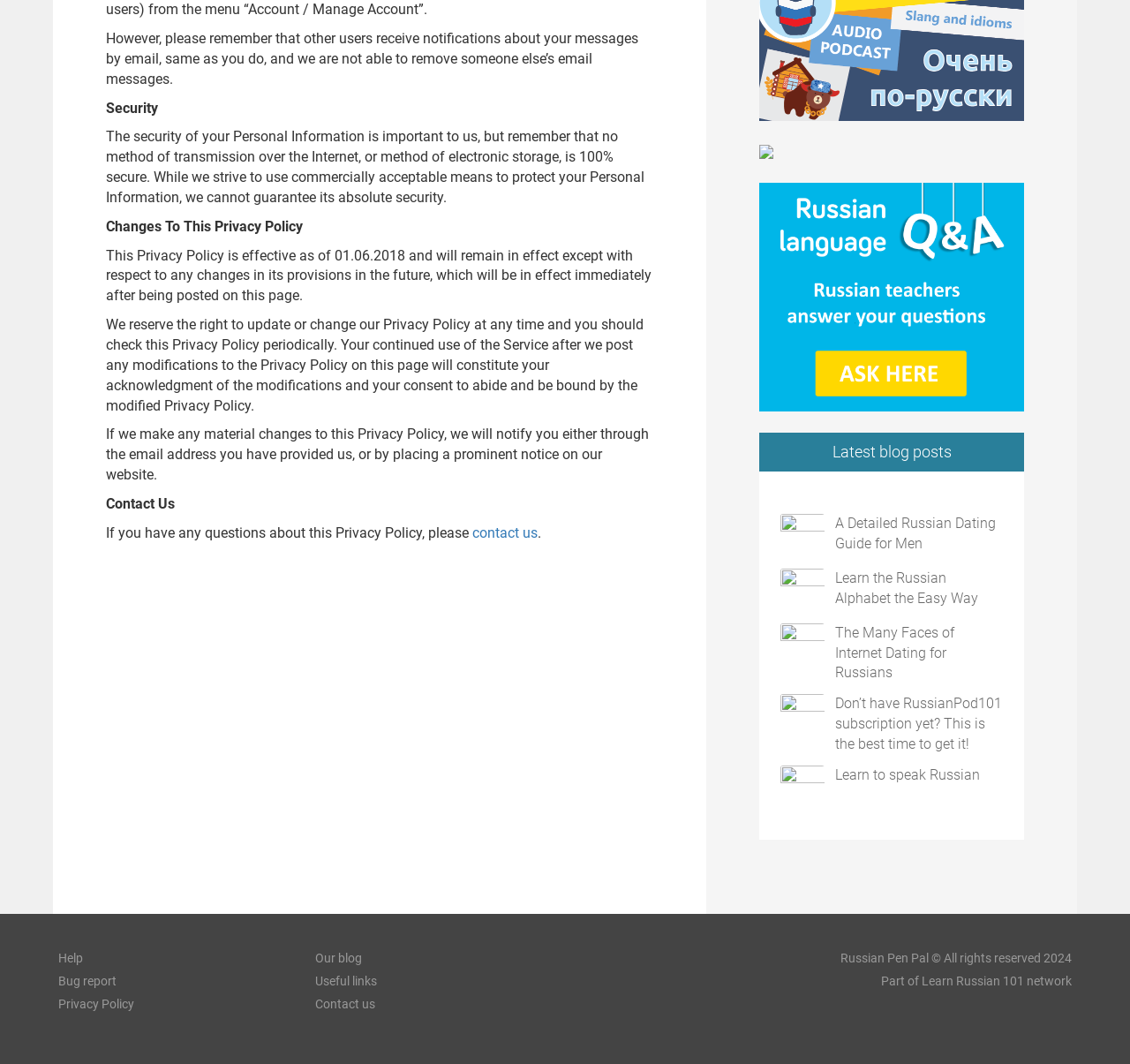Locate the bounding box coordinates of the element I should click to achieve the following instruction: "Visit the 'Privacy Policy' page".

[0.052, 0.937, 0.119, 0.95]